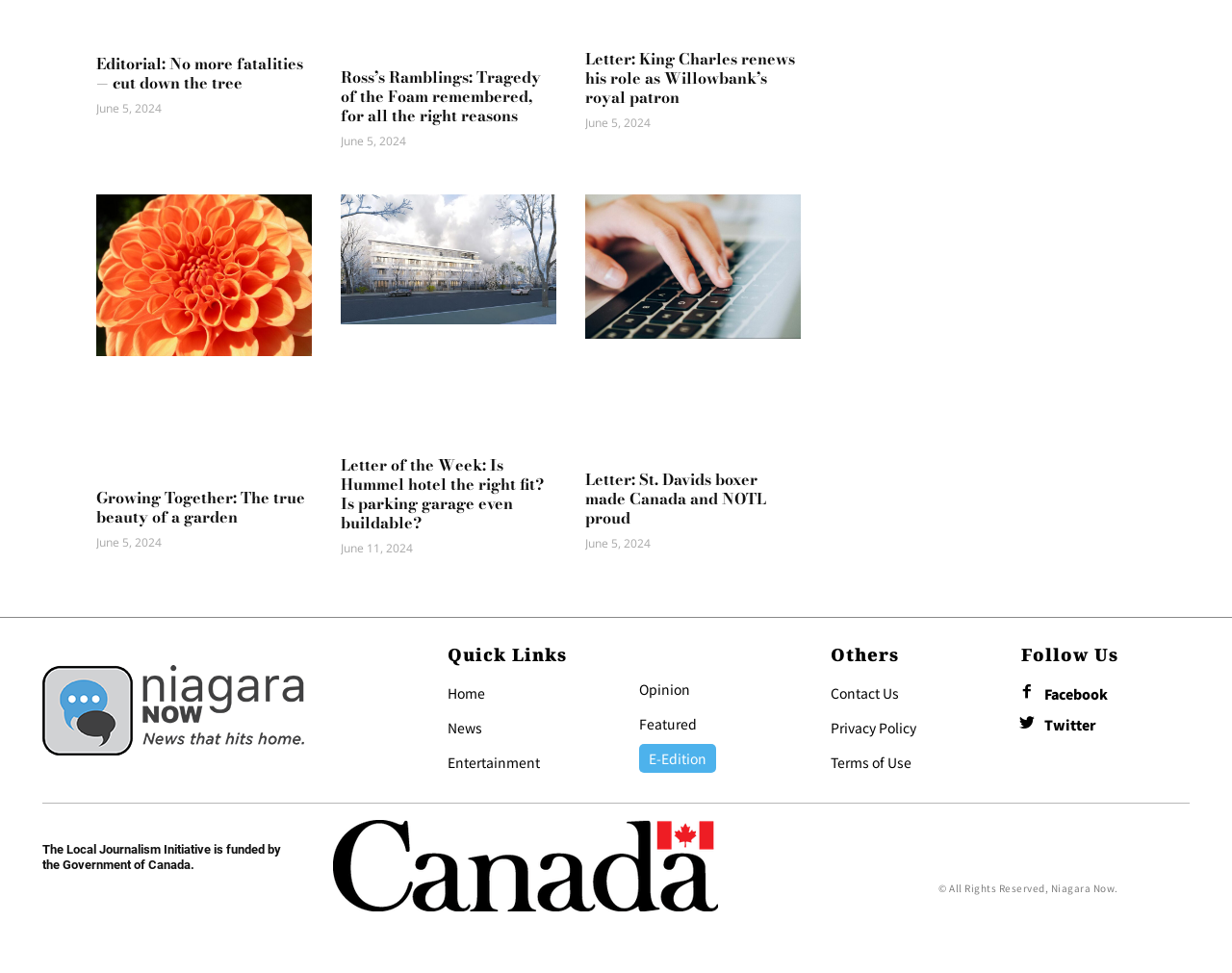Using the details in the image, give a detailed response to the question below:
How many articles are on the webpage?

There are 6 articles on the webpage, each with a heading and a link. The articles are 'Editorial: No more fatalities — cut down the tree', 'Ross’s Ramblings: Tragedy of the Foam remembered, for all the right reasons', 'Letter: King Charles renews his role as Willowbank’s royal patron', 'Growing Together: The true beauty of a garden', 'Letter of the Week: Is Hummel hotel the right fit? Is parking garage even buildable?', and 'Letter: St. Davids boxer made Canada and NOTL proud'.